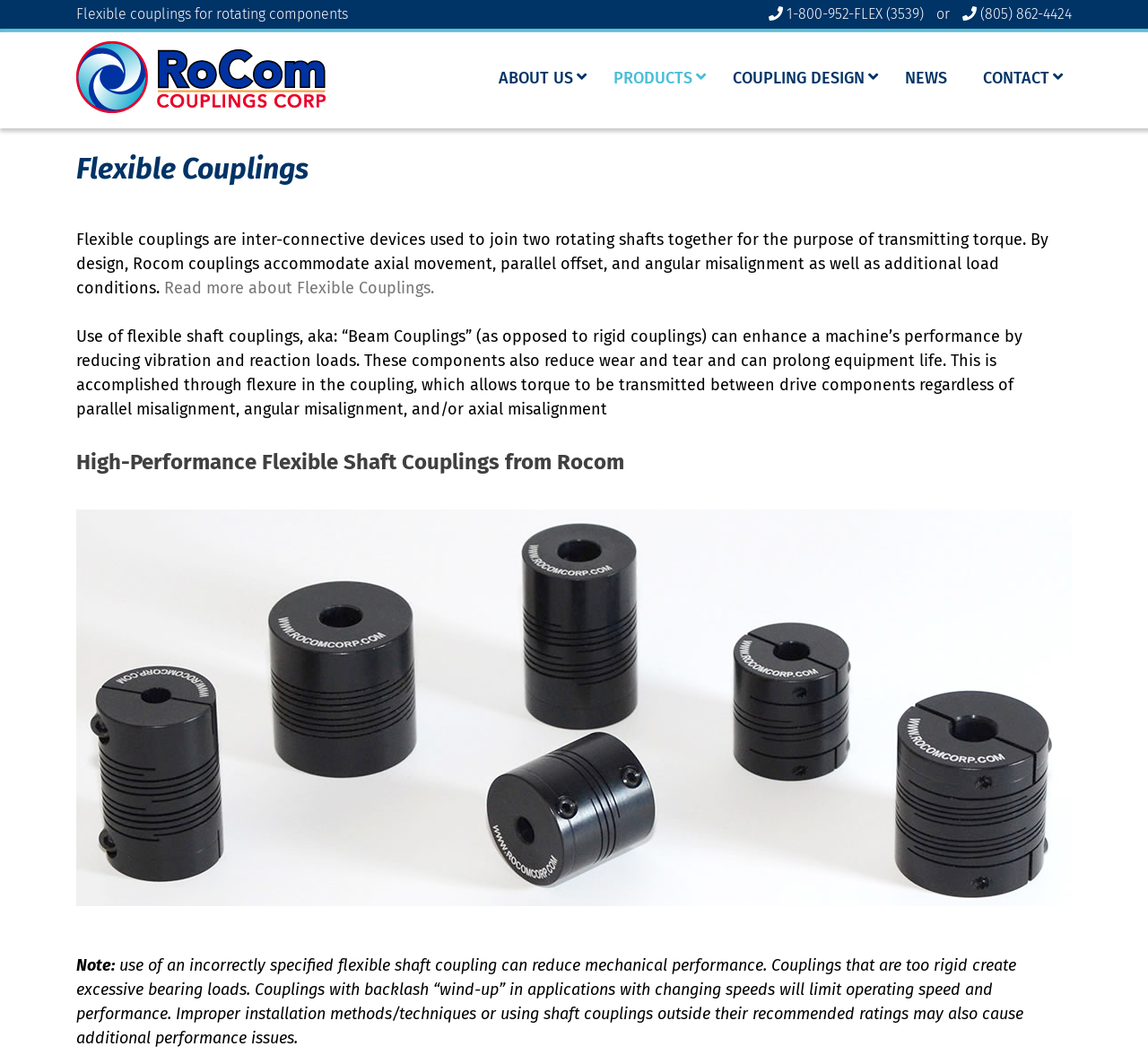Provide the bounding box coordinates of the area you need to click to execute the following instruction: "Contact RoCom Couplings Corp".

[0.841, 0.051, 0.934, 0.096]